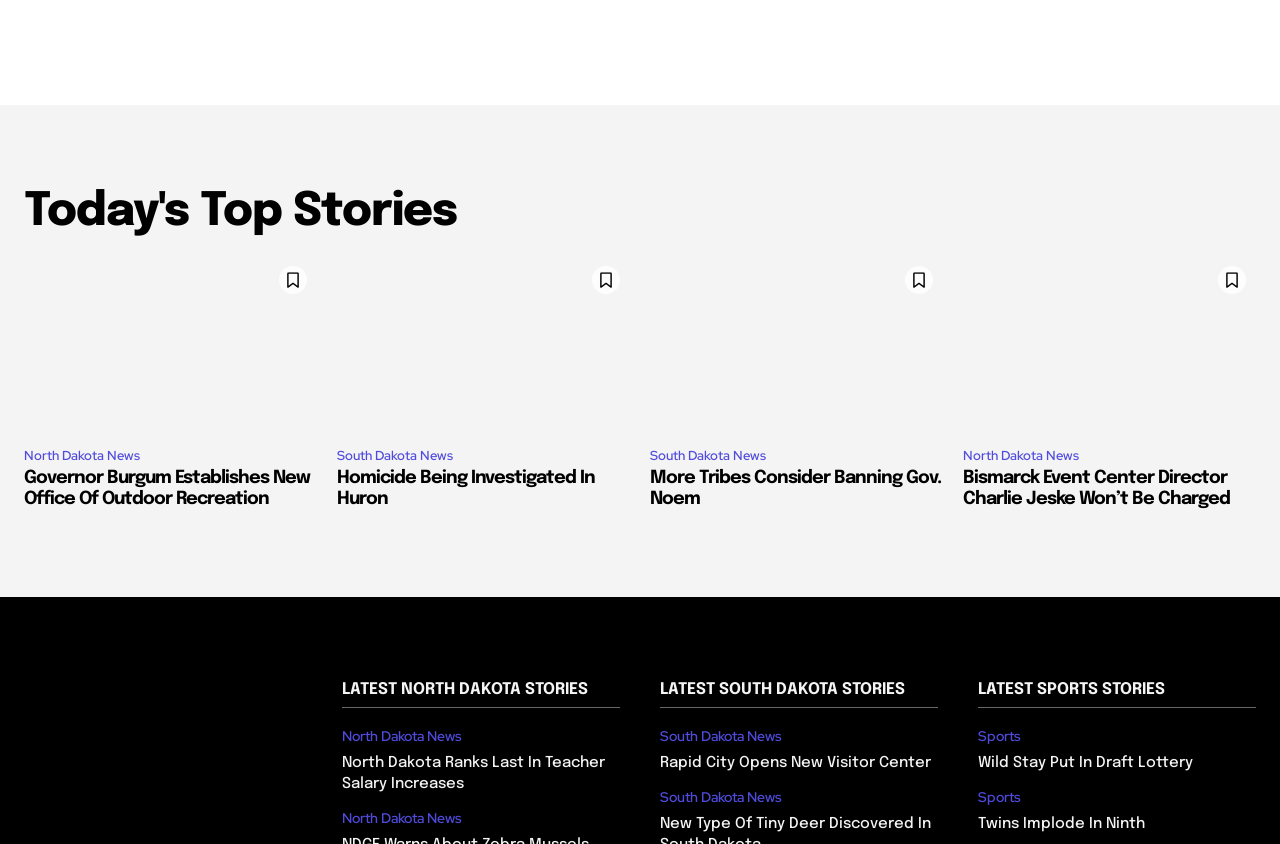Determine the bounding box coordinates of the section I need to click to execute the following instruction: "View the latest South Dakota stories". Provide the coordinates as four float numbers between 0 and 1, i.e., [left, top, right, bottom].

[0.516, 0.807, 0.707, 0.827]